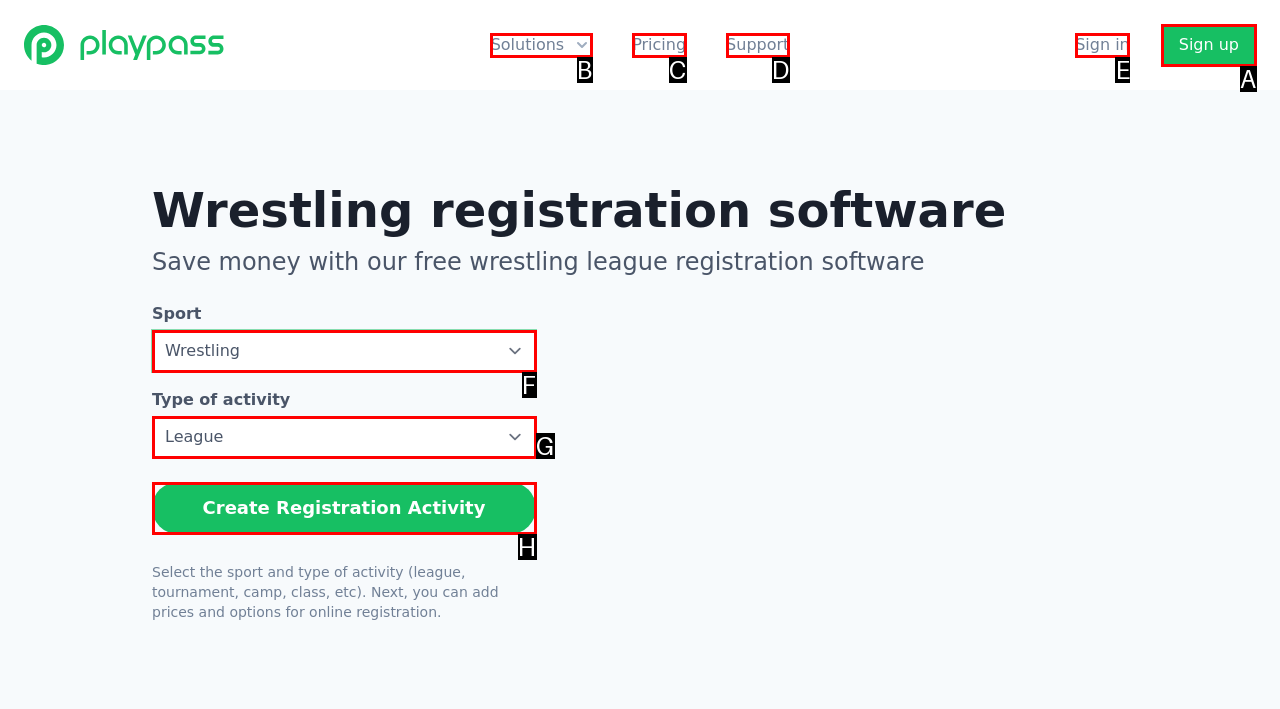From the available choices, determine which HTML element fits this description: Sign in Respond with the correct letter.

E